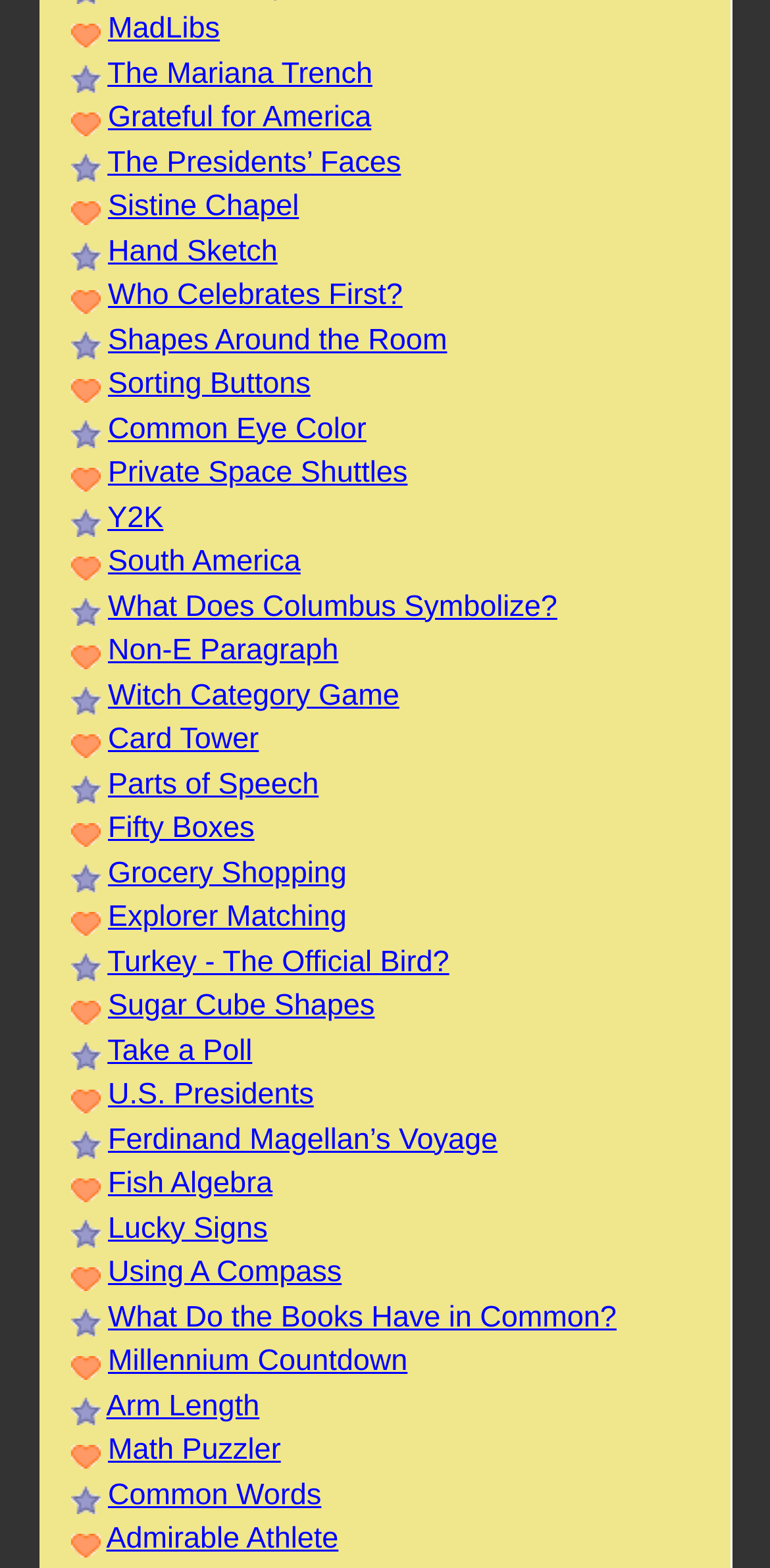Refer to the image and provide an in-depth answer to the question: 
How many links are on the webpage?

By counting the number of 'DescriptionListTerm' elements, each containing a link, we can determine that there are 87 links on the webpage.